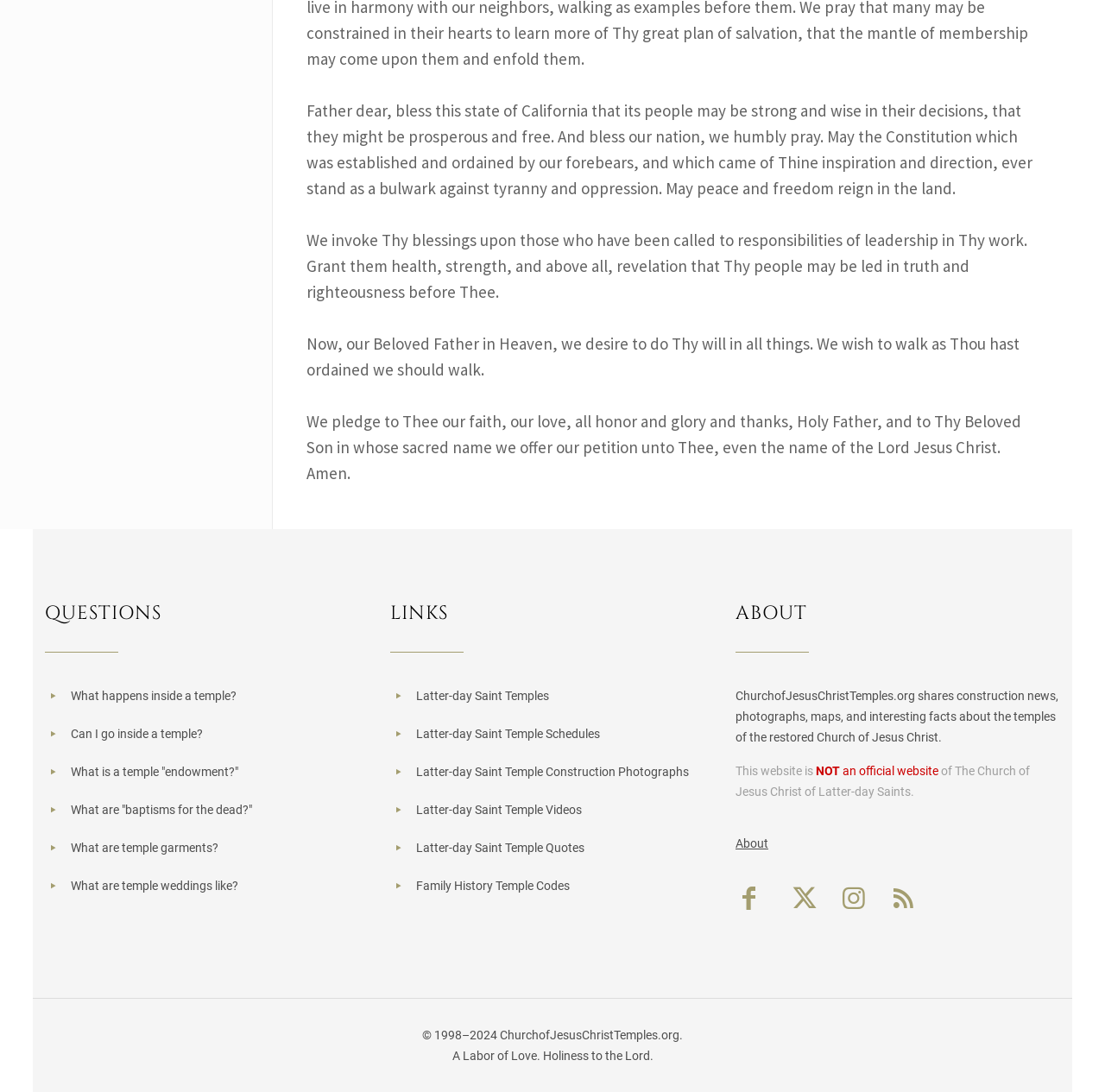Please identify the coordinates of the bounding box for the clickable region that will accomplish this instruction: "Click on the Twitter icon".

[0.712, 0.809, 0.745, 0.836]